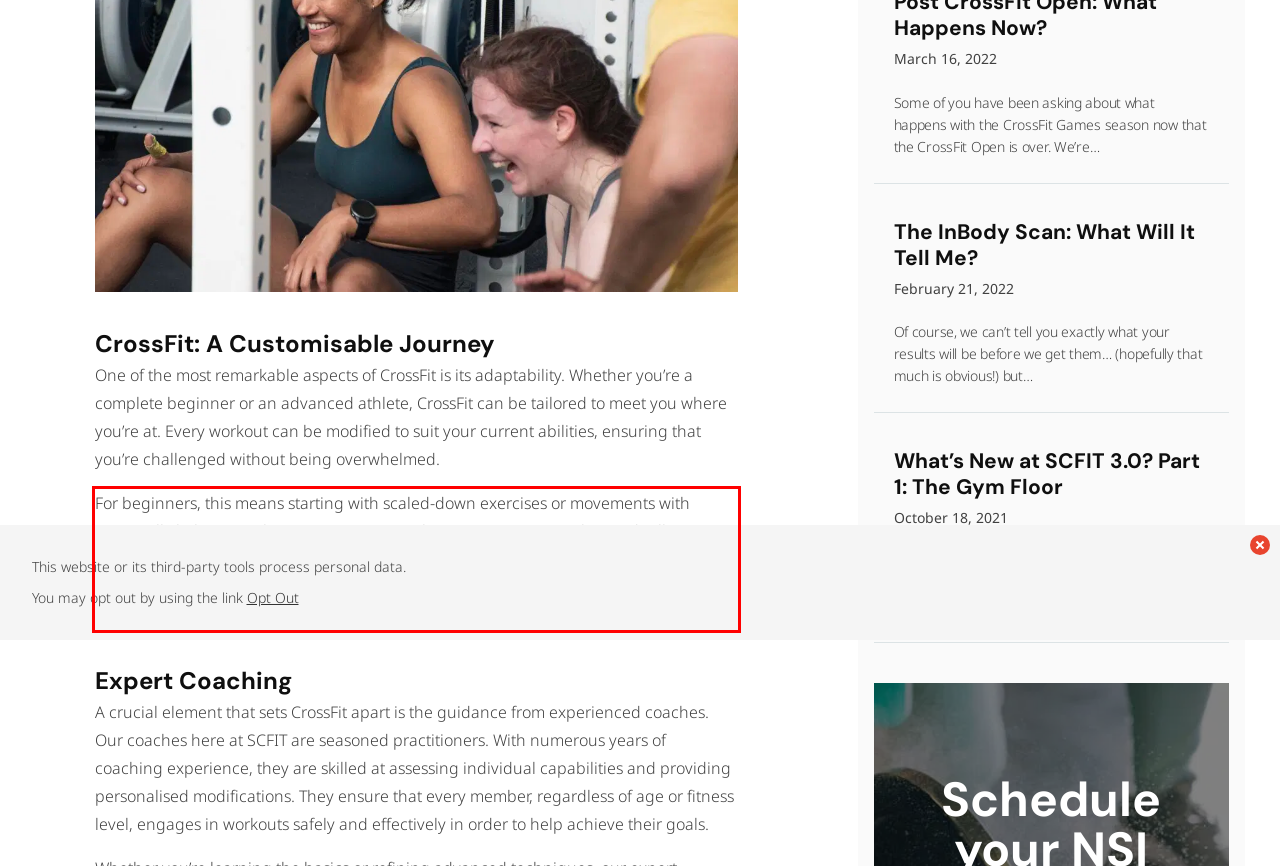Within the screenshot of a webpage, identify the red bounding box and perform OCR to capture the text content it contains.

For beginners, this means starting with scaled-down exercises or movements with potentially lighter weights. As you progress, these movements can be gradually increased in intensity. No matter where you are on your CrossFit journey, it offers endless opportunities for pushing your boundaries and reaching new heights in your fitness.